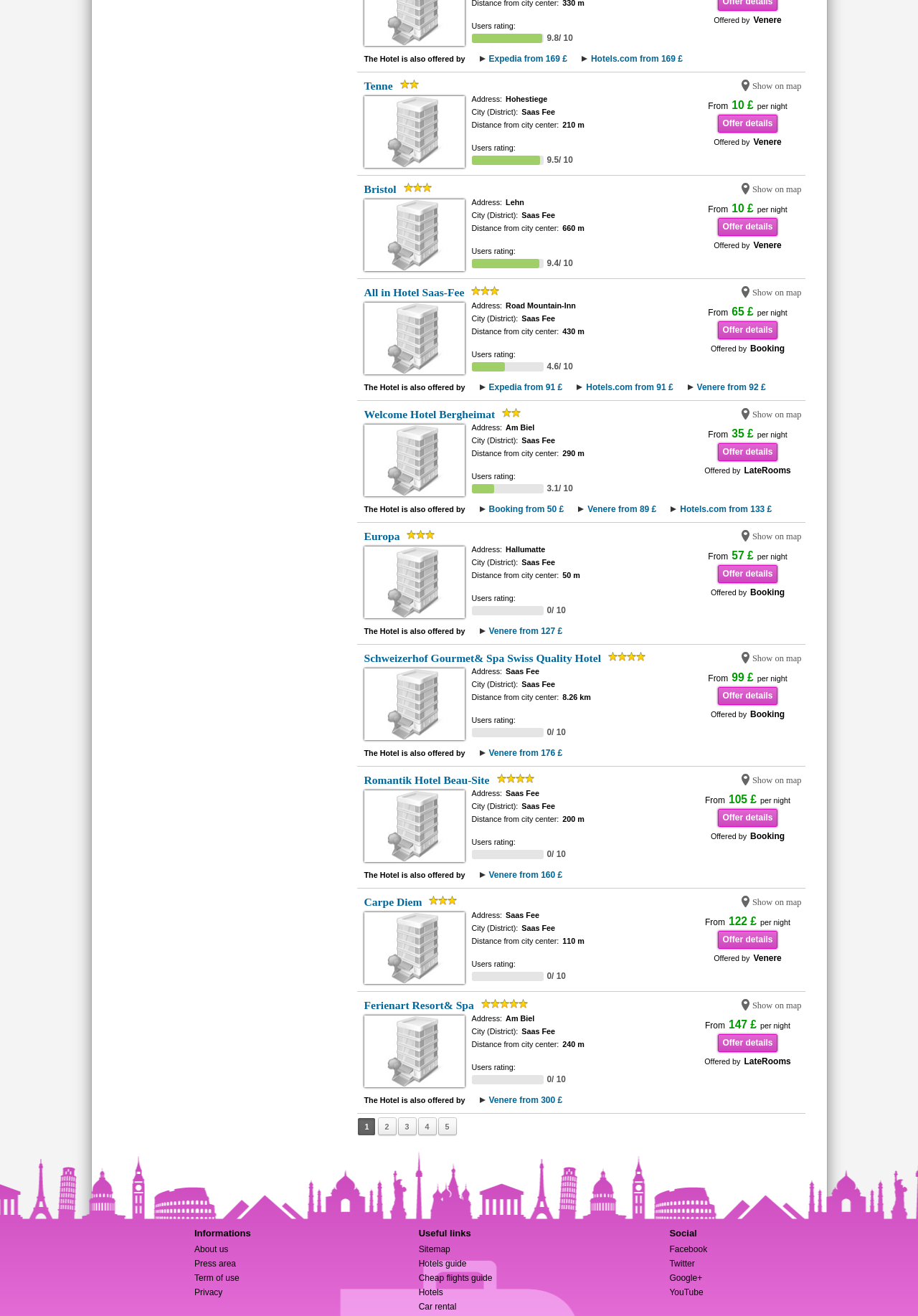Show the bounding box coordinates for the HTML element described as: "3".

[0.432, 0.849, 0.454, 0.864]